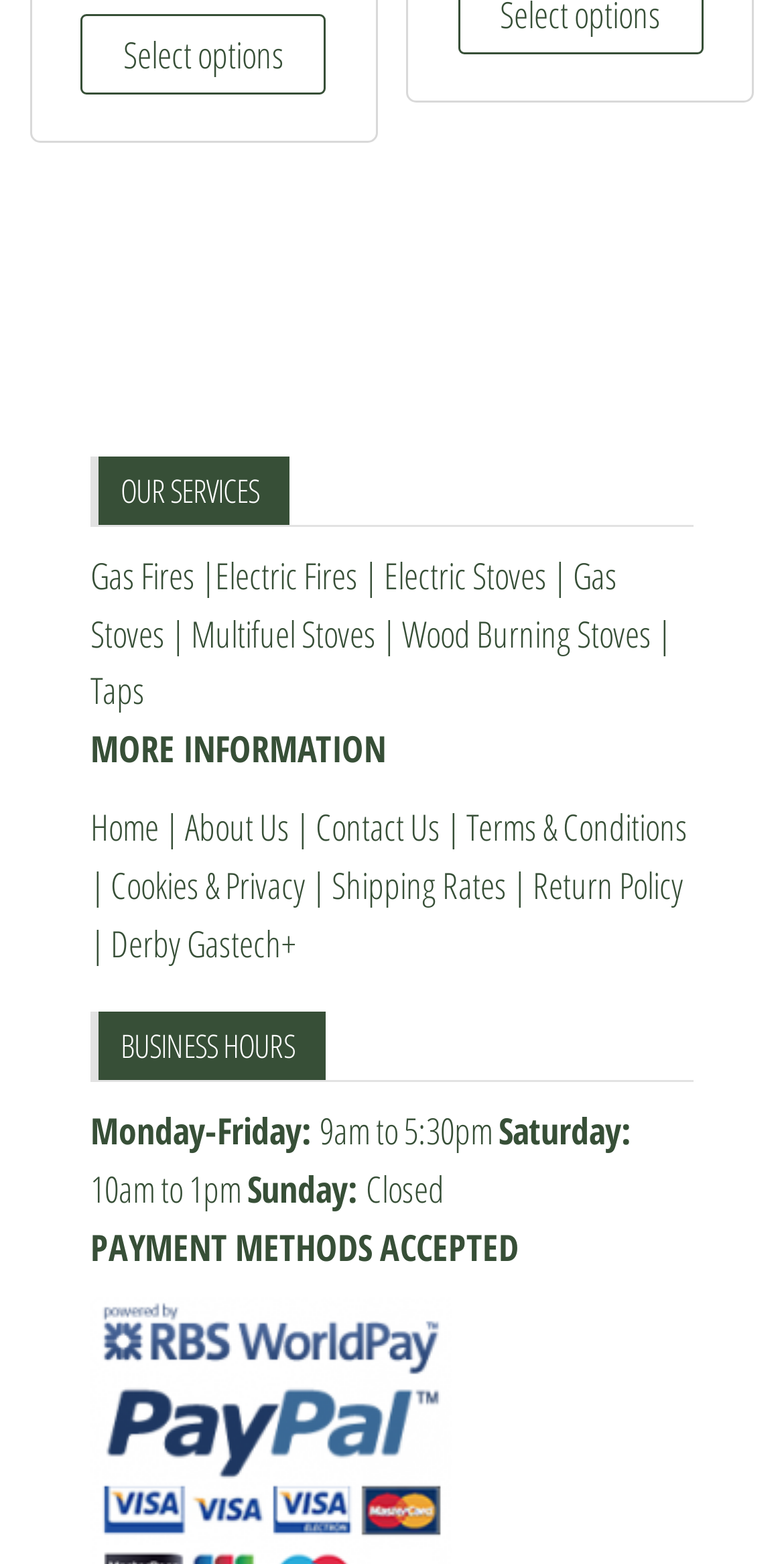What payment methods are accepted?
Please answer the question with a single word or phrase, referencing the image.

Not specified